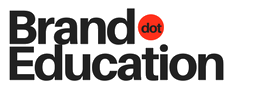Provide a comprehensive description of the image.

The image features a stylized logo that reads "Brand Education," with the word "Brand" in bold black letters and "Education" in a similarly prominent font. Notably, the letter "o" in "dot" is highlighted in red, emphasizing a modern and approachable design. This logo likely represents a segment or initiative focused on educational content related to branding and marketing, appealing to individuals looking to enhance their knowledge in these areas. The visual identity communicates professionalism blended with creativity, making it relevant for media or digital platforms focused on brand development.